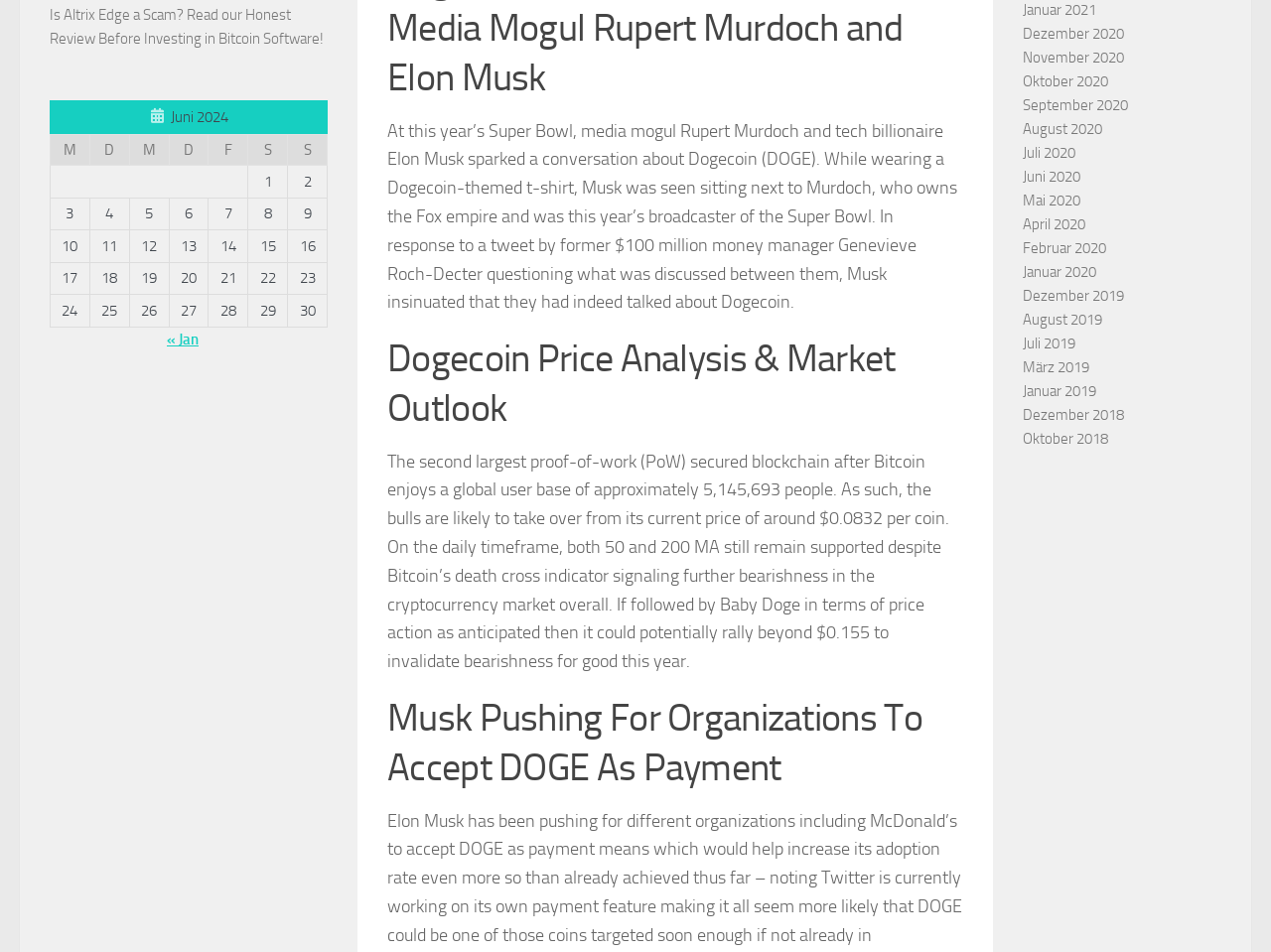Determine the bounding box coordinates of the UI element described by: "September 2020".

[0.805, 0.101, 0.888, 0.12]